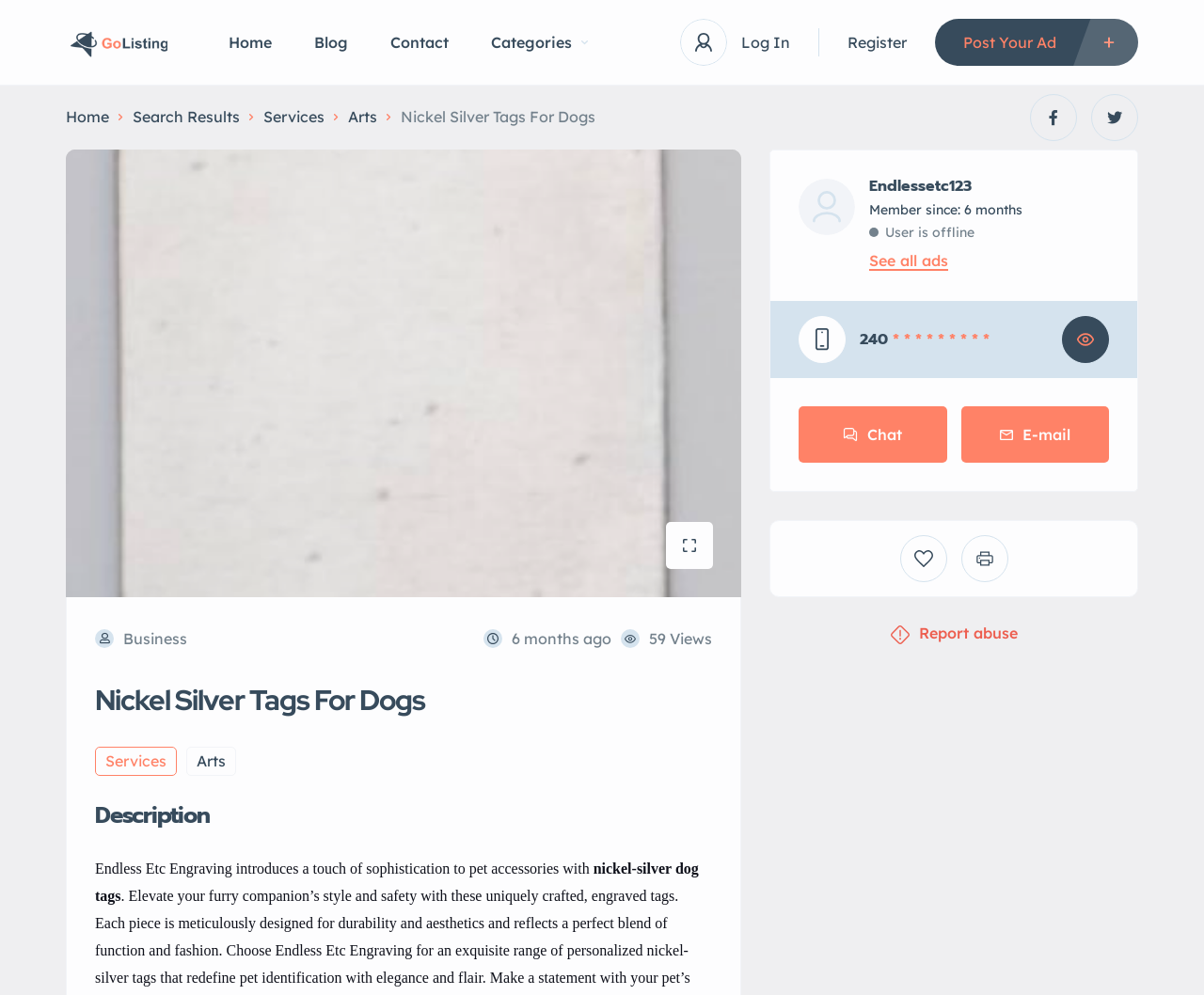Describe all significant elements and features of the webpage.

This webpage appears to be a product listing or advertisement for nickel-silver dog tags. At the top of the page, there is a header section with several links, including "Home", "Blog", "Contact", and "Categories", as well as a search bar and a login/register section. Below this, there is a section with several links and images, including a logo and a series of icons.

The main content of the page is divided into two sections. On the left, there is a section with a heading "Nickel Silver Tags For Dogs" and a description of the product, which introduces a touch of sophistication to pet accessories with nickel-silver dog tags. Below this, there is a section with information about the seller, including their username, membership duration, and online status.

On the right, there is a section with several buttons and images, including a "Chat" button, an "E-mail" button, and a series of rating icons. There is also an image of a dog tag and a "Report abuse" link.

At the bottom of the page, there is a section with a heading "Description" and a paragraph of text that summarizes the product. There are also several links and images, including a logo and a series of icons.

Overall, the page appears to be a product listing or advertisement with information about the product, the seller, and options for contacting the seller or reporting abuse.